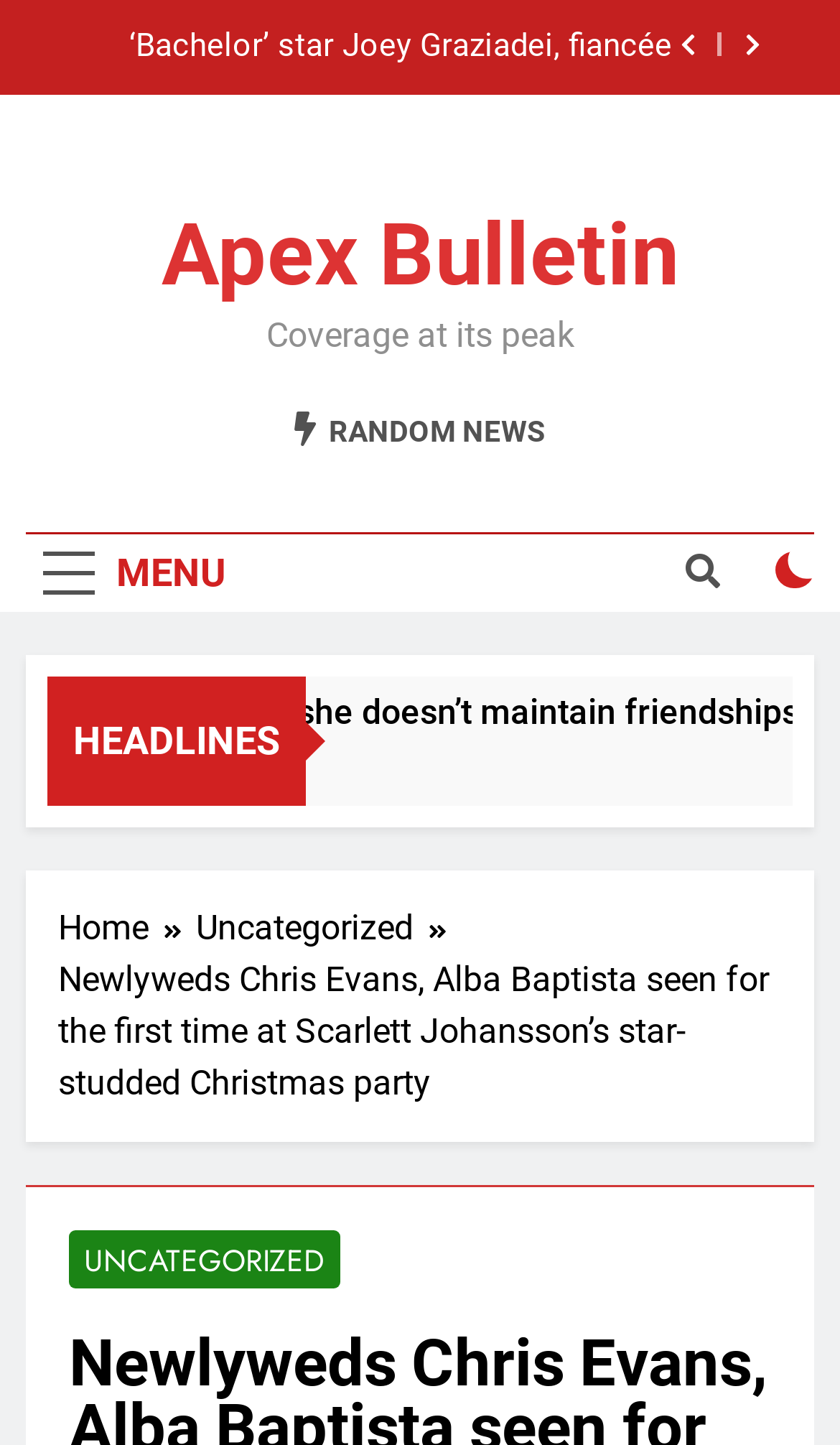Answer briefly with one word or phrase:
What is the symbol on the button next to the 'MENU' button?

